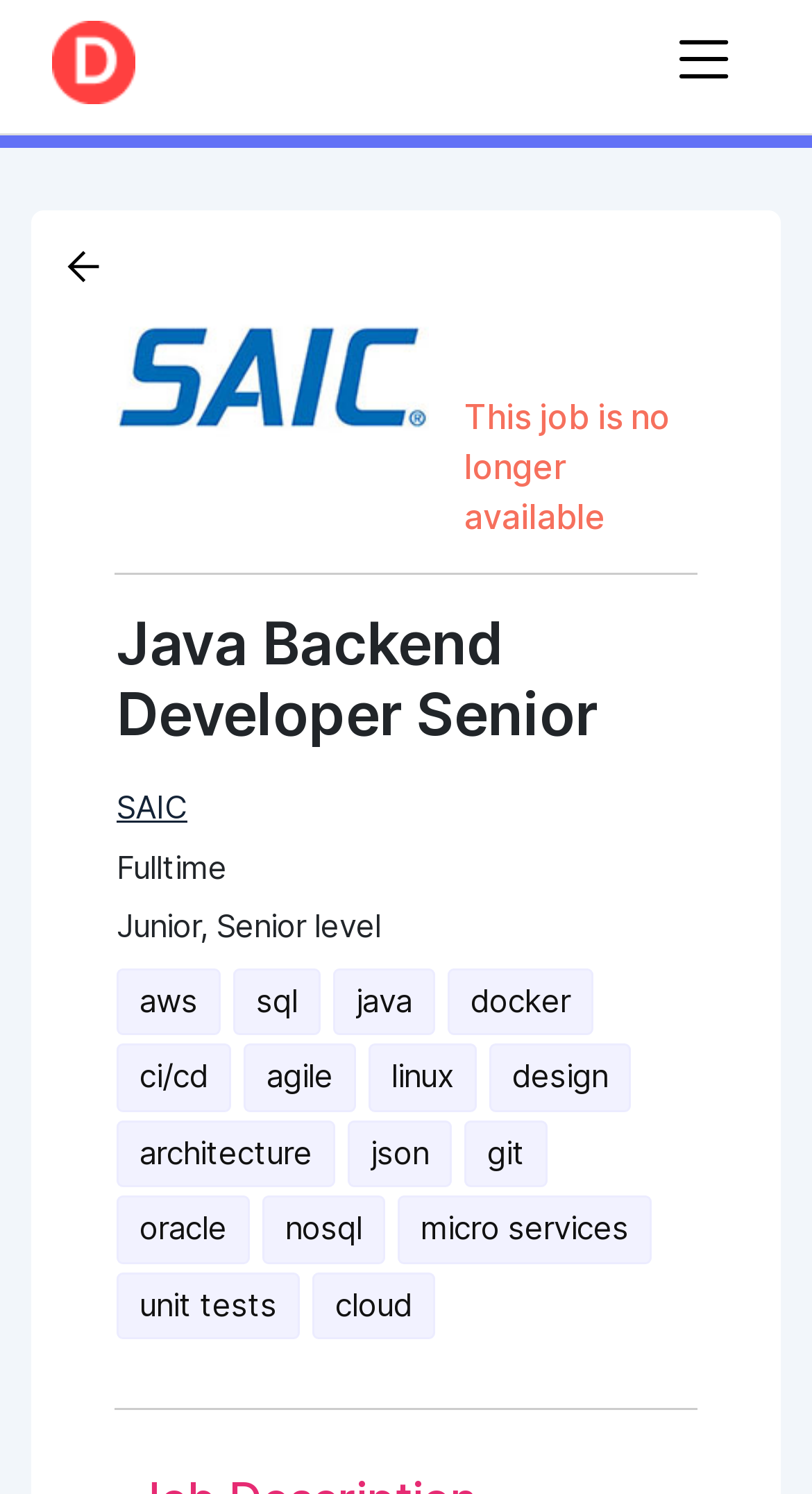Please identify the bounding box coordinates of the element's region that needs to be clicked to fulfill the following instruction: "Explore the job details". The bounding box coordinates should consist of four float numbers between 0 and 1, i.e., [left, top, right, bottom].

[0.144, 0.408, 0.856, 0.502]